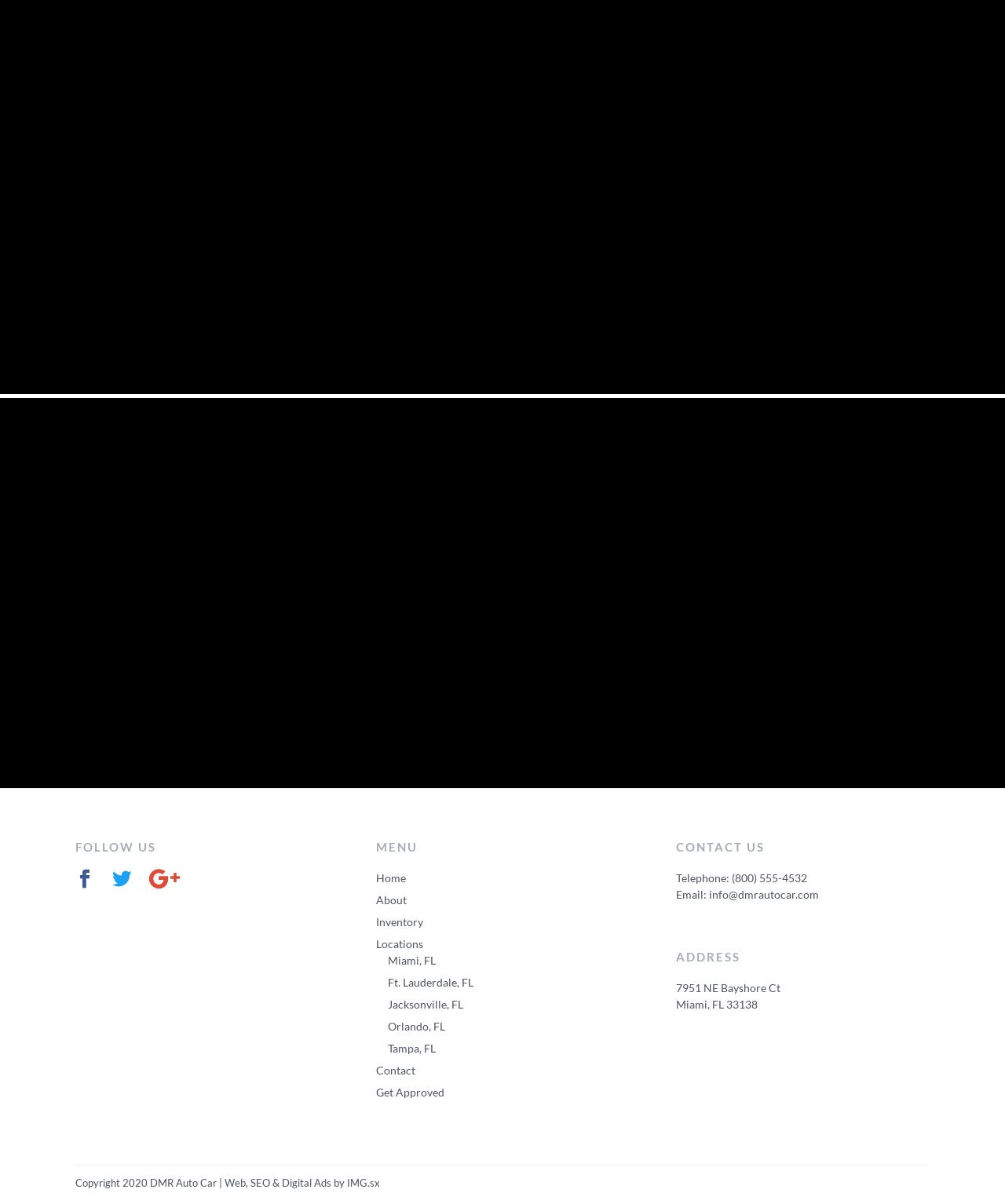Pinpoint the bounding box coordinates of the clickable area necessary to execute the following instruction: "Get pre-approved". The coordinates should be given as four float numbers between 0 and 1, namely [left, top, right, bottom].

[0.374, 0.901, 0.442, 0.913]